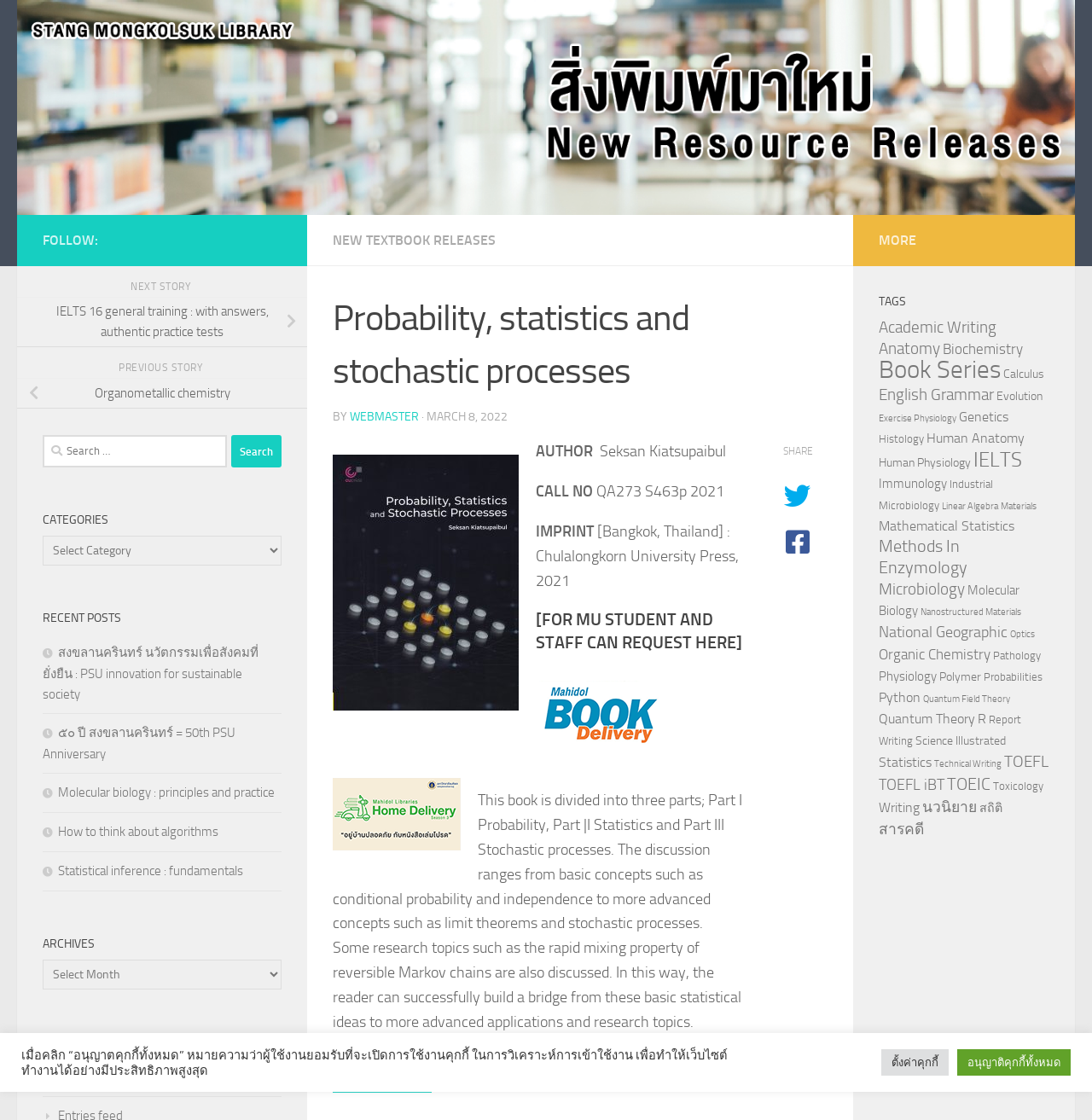Please determine the bounding box coordinates of the element to click on in order to accomplish the following task: "View more book information". Ensure the coordinates are four float numbers ranging from 0 to 1, i.e., [left, top, right, bottom].

[0.305, 0.939, 0.605, 0.978]